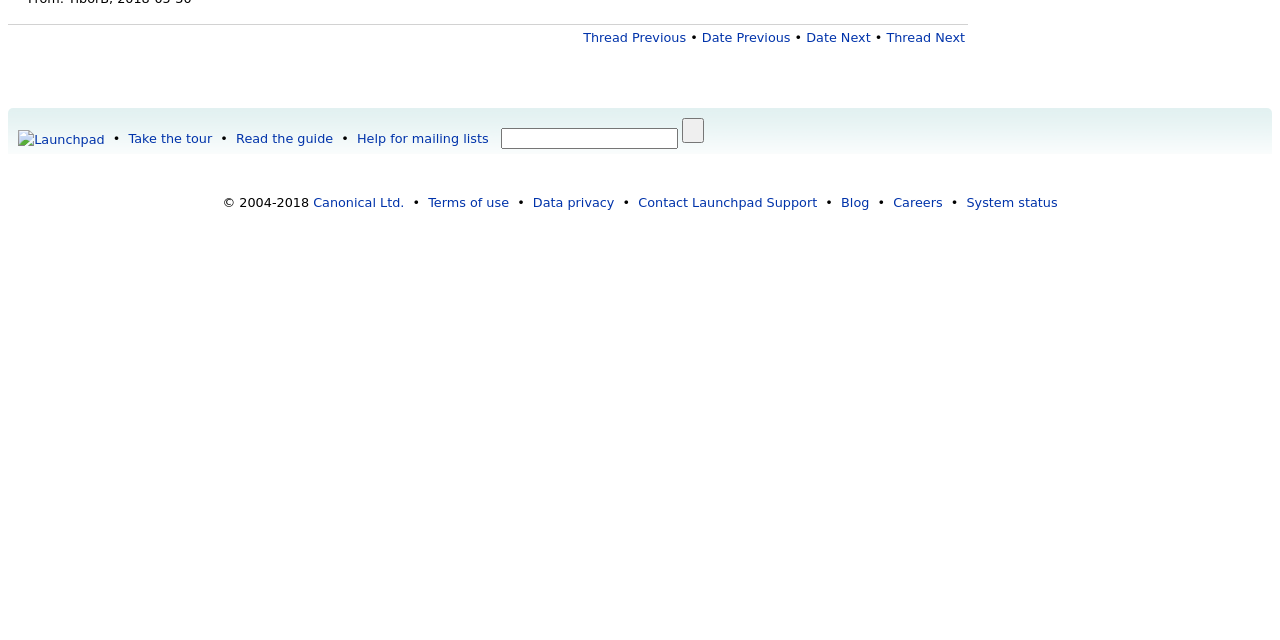Using floating point numbers between 0 and 1, provide the bounding box coordinates in the format (top-left x, top-left y, bottom-right x, bottom-right y). Locate the UI element described here: Help for mailing lists

[0.279, 0.205, 0.382, 0.229]